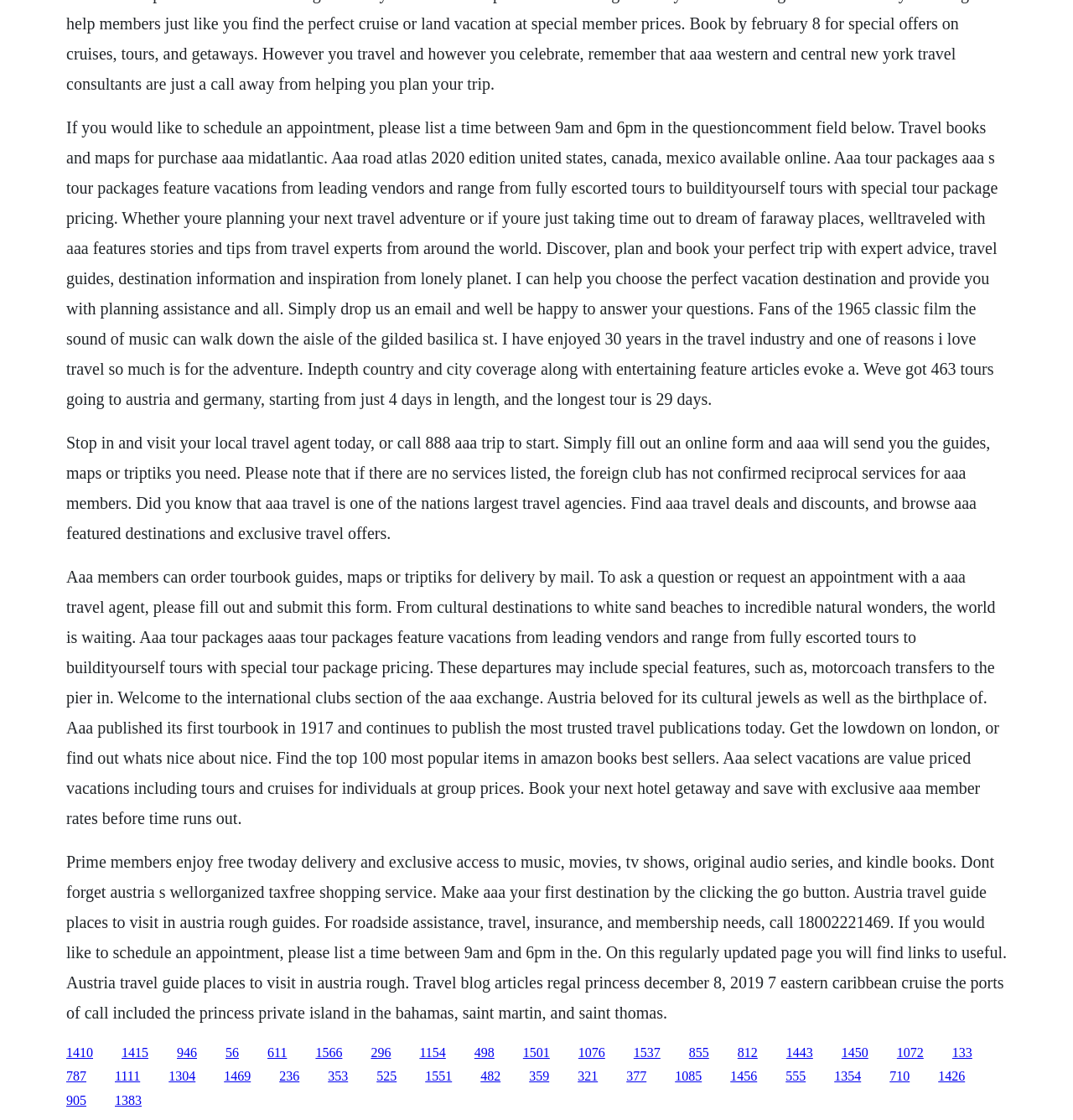Pinpoint the bounding box coordinates of the clickable area needed to execute the instruction: "Click the link to schedule an appointment". The coordinates should be specified as four float numbers between 0 and 1, i.e., [left, top, right, bottom].

[0.062, 0.933, 0.087, 0.946]